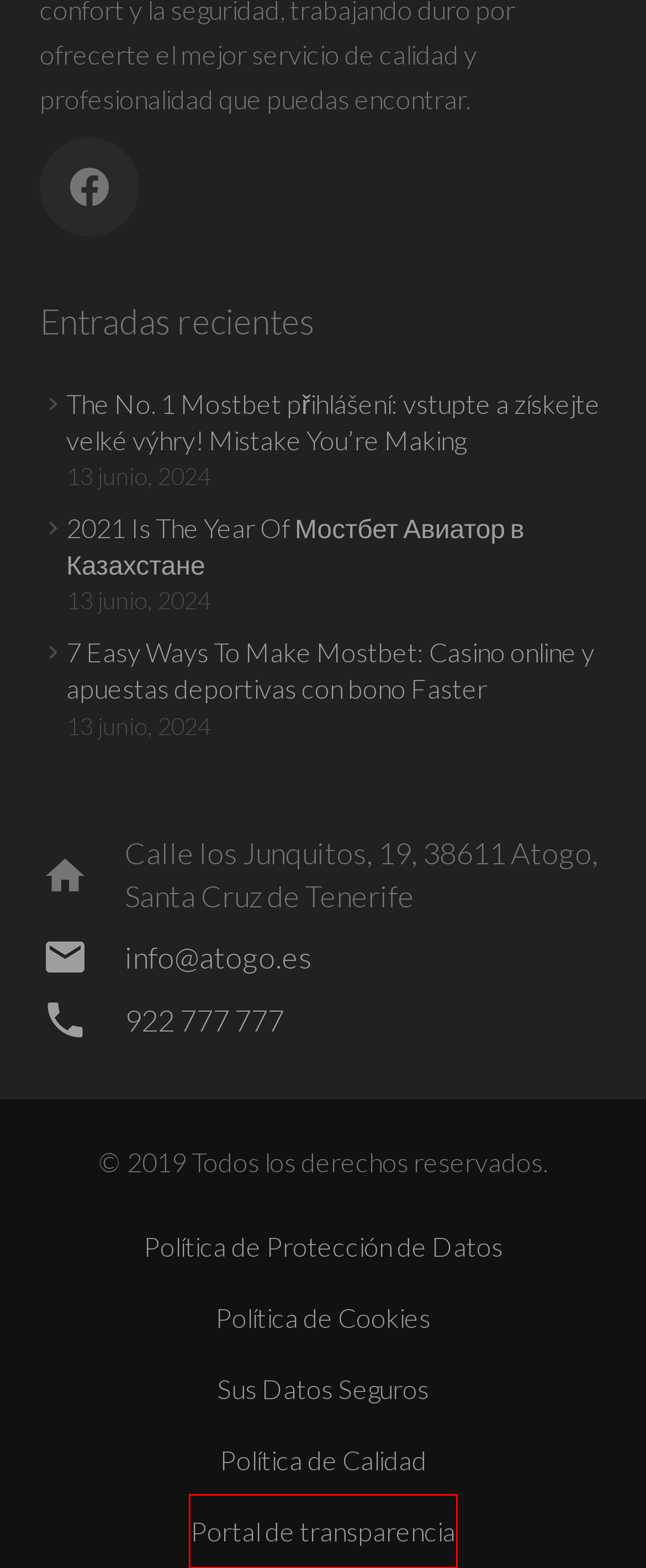Inspect the screenshot of a webpage with a red rectangle bounding box. Identify the webpage description that best corresponds to the new webpage after clicking the element inside the bounding box. Here are the candidates:
A. 2021 Is The Year Of Мостбет Авиатор в Казахстане – Grupo Atogo
B. 7 Easy Ways To Make Mostbet: Casino online y apuestas deportivas con bono Faster – Grupo Atogo
C. Política de Protección de Datos – Grupo Atogo
D. Política de Cookies – Grupo Atogo
E. Acceder < Grupo Atogo — WordPress
F. Best Asian Women – What Is Effective Way Find Asian Bride Or Girlfriend
G. Montajes Eléctricos Atogo S.L. – Portal de transparencia
H. Sus Datos Seguros – Grupo Atogo

G